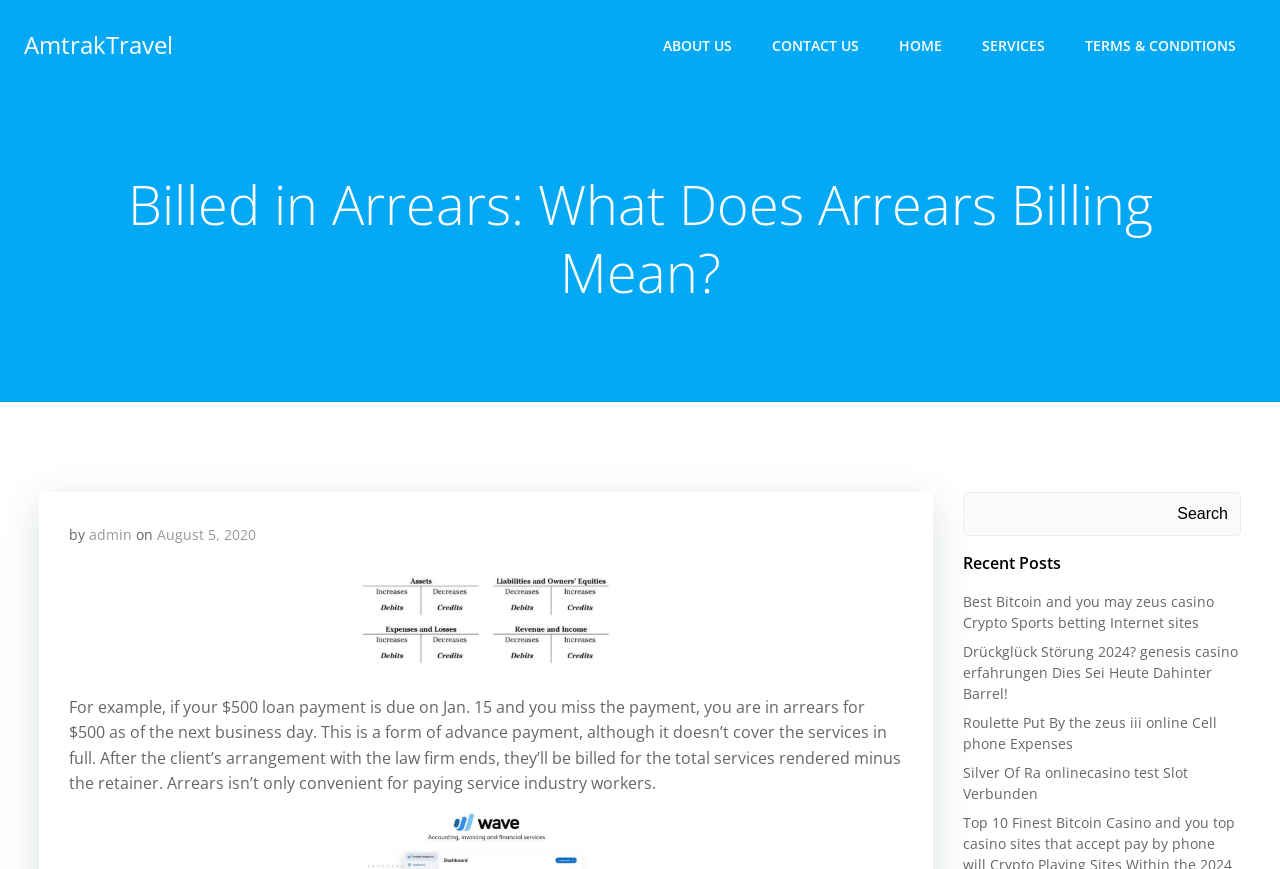Locate the bounding box coordinates of the segment that needs to be clicked to meet this instruction: "go to AmtrakTravel homepage".

[0.019, 0.031, 0.135, 0.072]